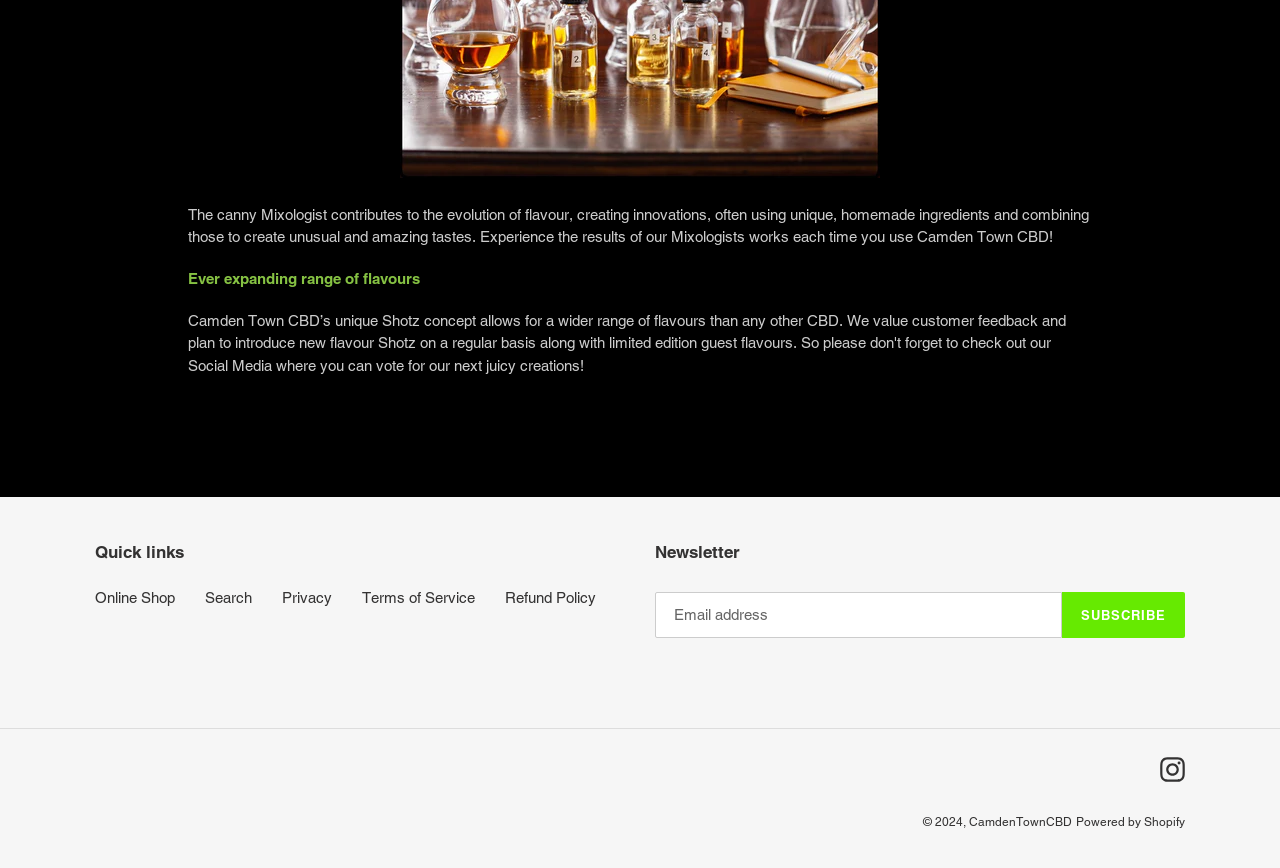Determine the bounding box coordinates of the element that should be clicked to execute the following command: "Subscribe to the newsletter".

[0.512, 0.682, 0.829, 0.735]